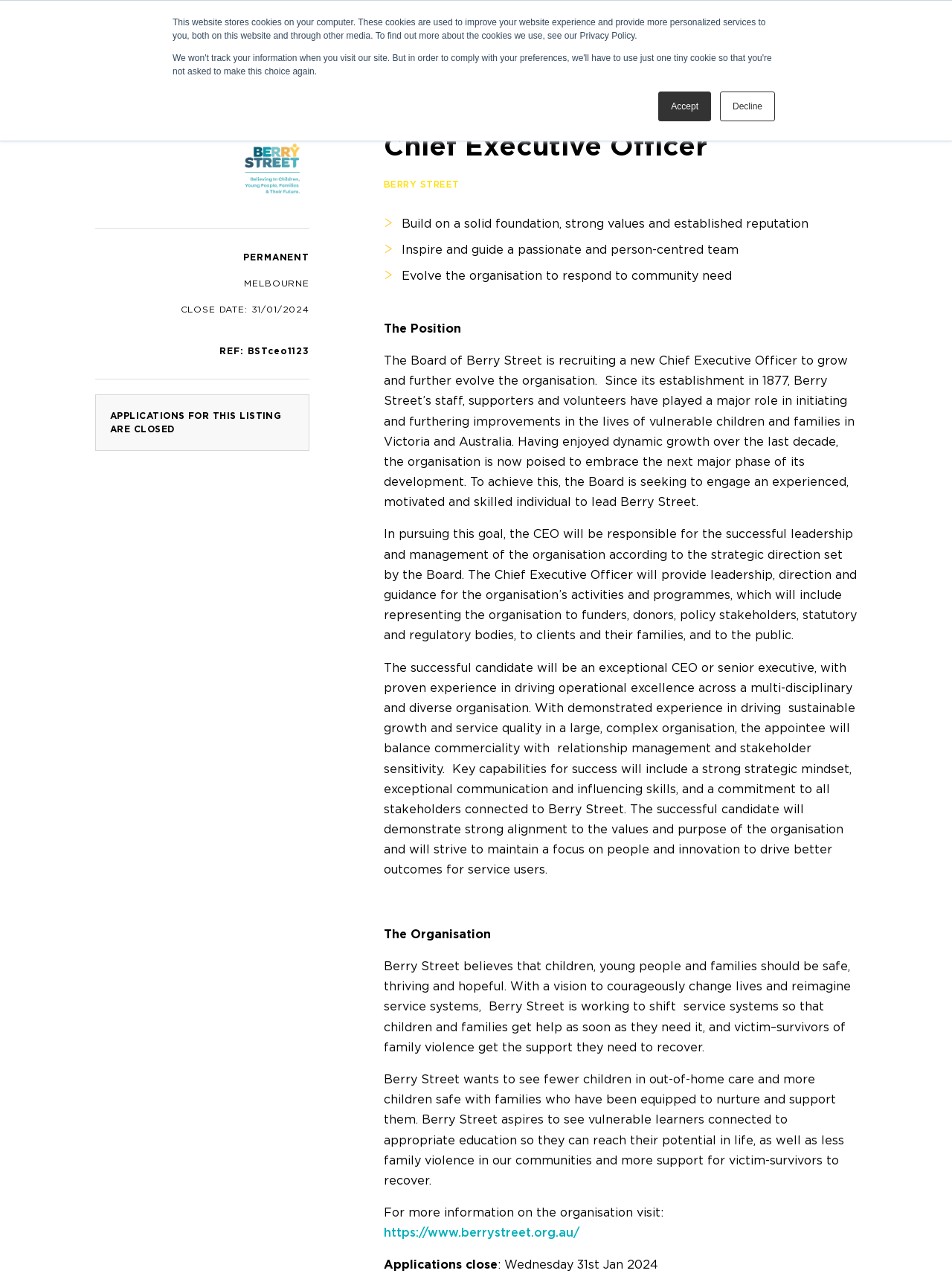Identify the bounding box for the UI element described as: "Accept". Ensure the coordinates are four float numbers between 0 and 1, formatted as [left, top, right, bottom].

[0.692, 0.071, 0.747, 0.094]